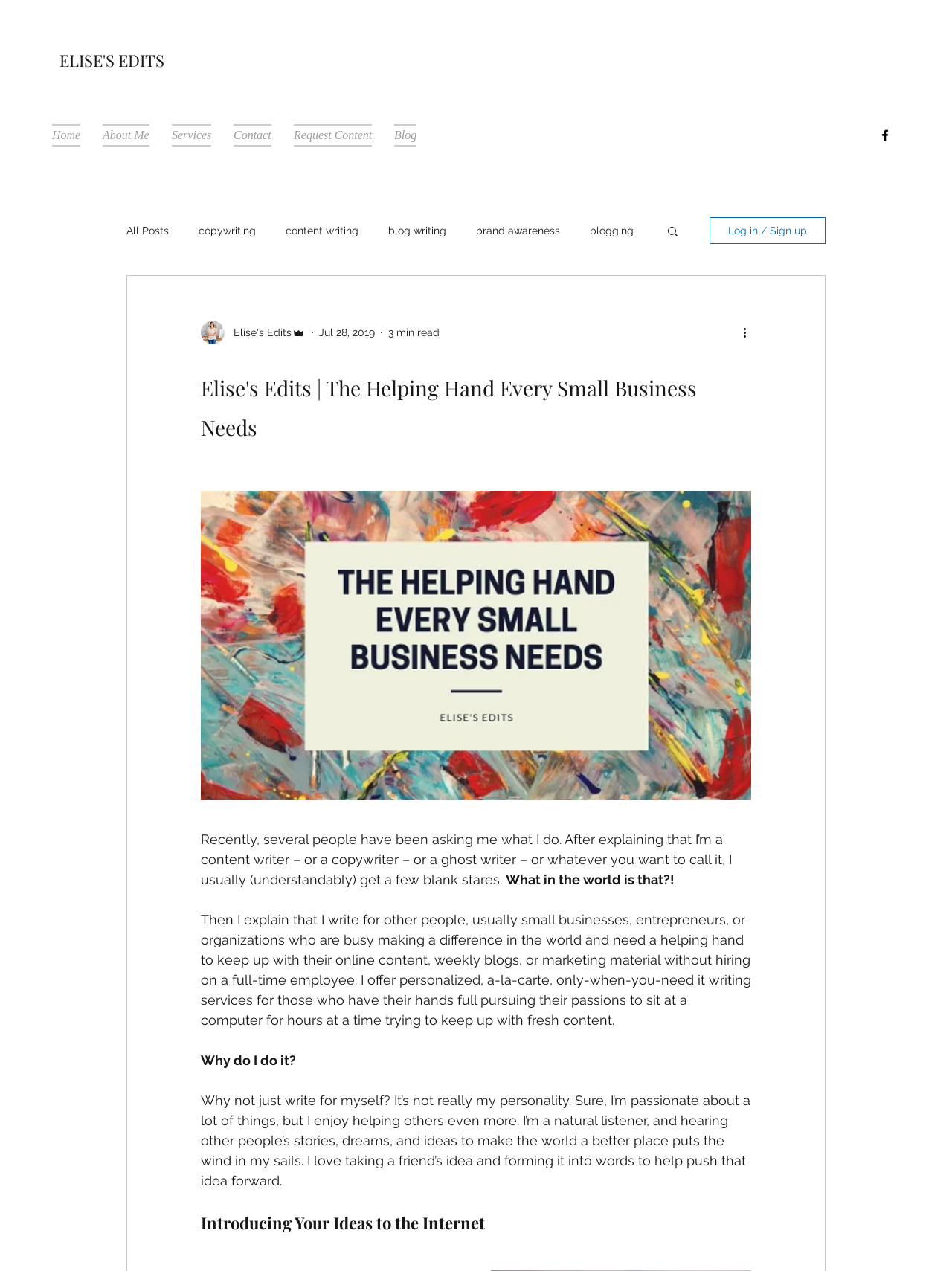Given the description Blog, predict the bounding box coordinates of the UI element. Ensure the coordinates are in the format (top-left x, top-left y, bottom-right x, bottom-right y) and all values are between 0 and 1.

[0.402, 0.098, 0.449, 0.115]